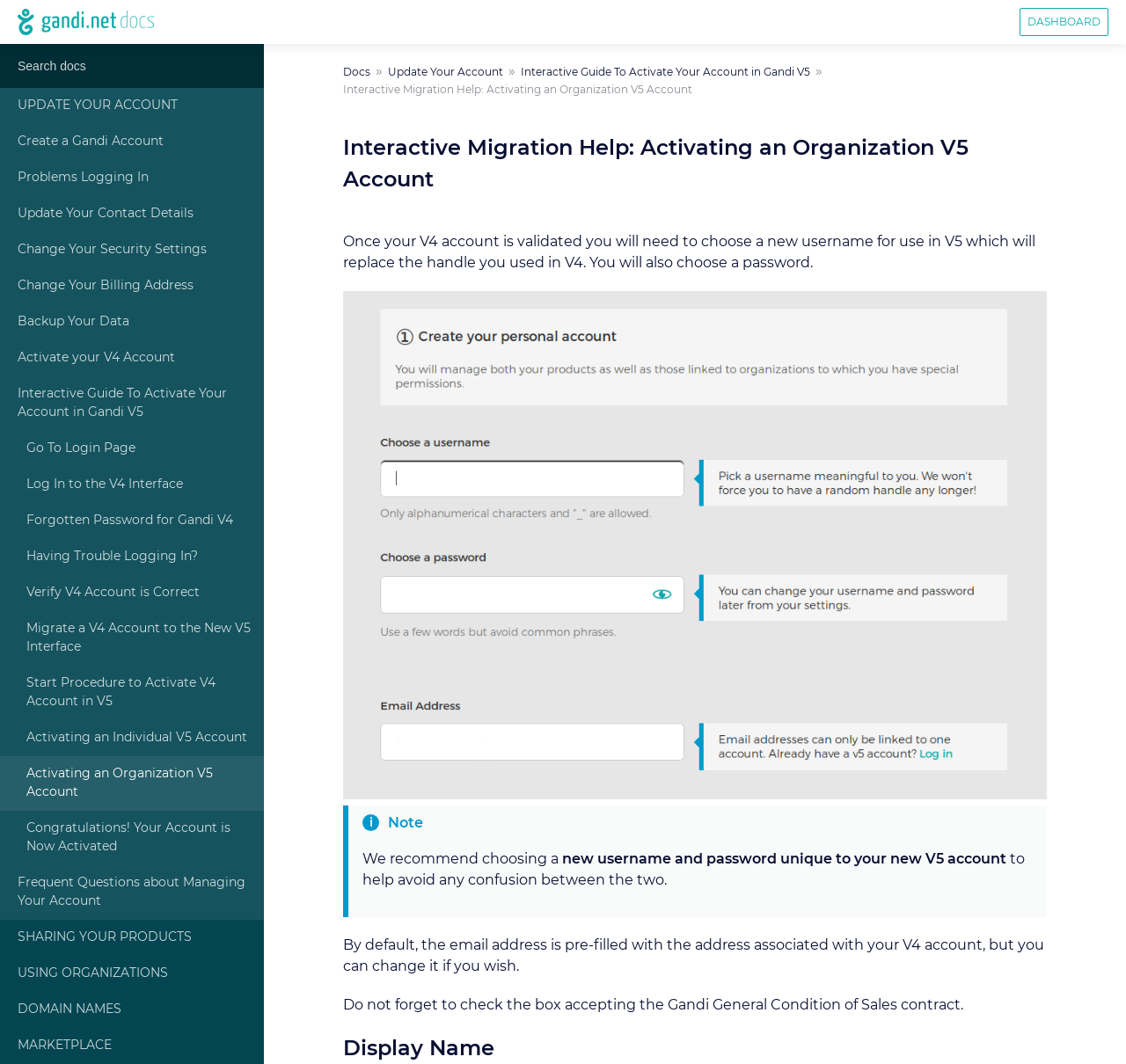What is the website's domain name?
Please provide a full and detailed response to the question.

The website's domain name is Gandi.net, which can be found in the top-left corner of the webpage, inside the 'Gandi.net Docs' link.